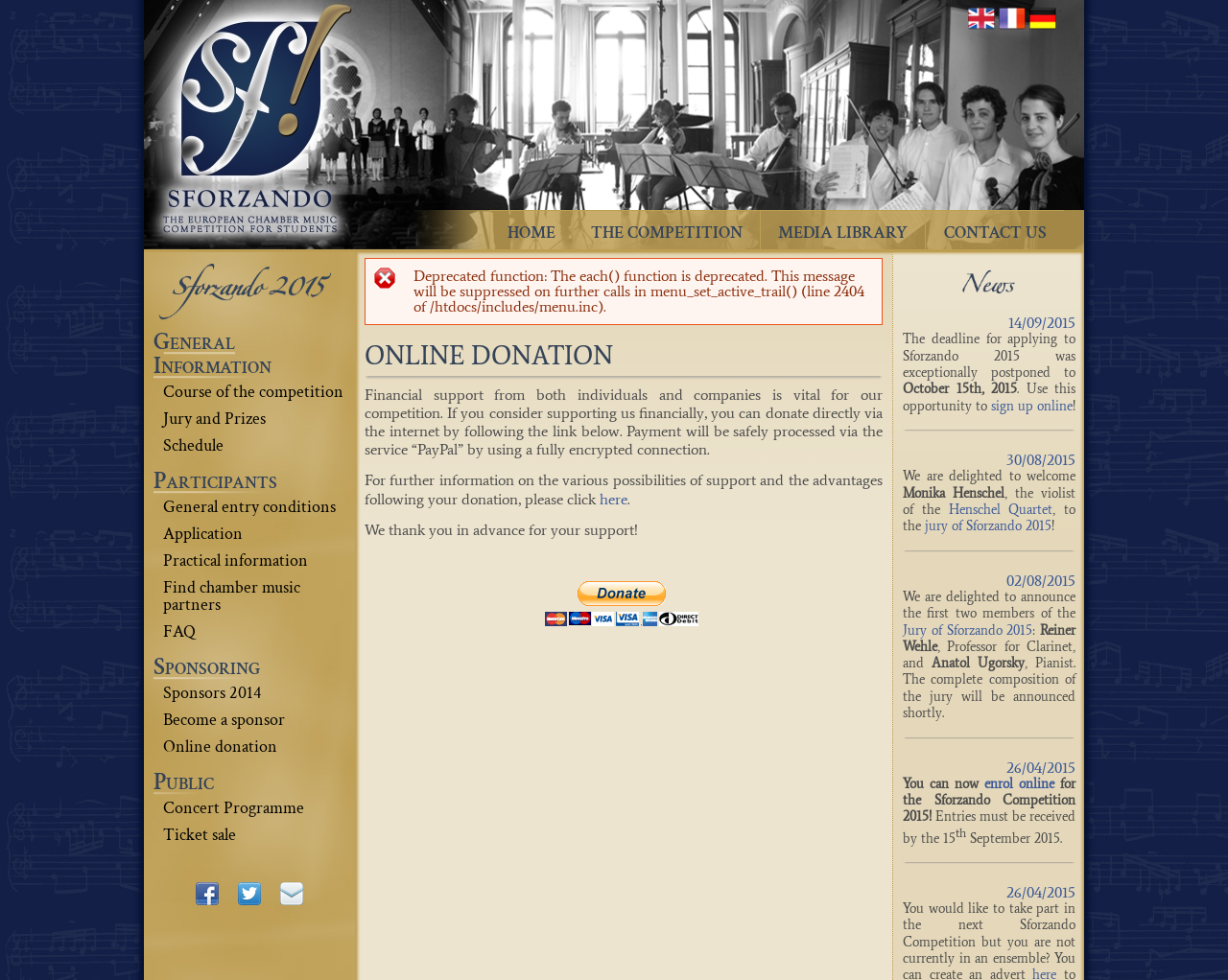Analyze and describe the webpage in a detailed narrative.

The webpage is about Sforzando, a music competition for chamber music among universities and grandes écoles. At the top, there is a navigation menu with links to "Home", "English", "Français", and "Deutsch". Below this menu, there are three main sections: "THE COMPETITION", "MEDIA LIBRARY", and "CONTACT US".

In the main content area, there is an error message displayed, indicating a deprecated function. Below this error message, there is a section about online donations, explaining the importance of financial support for the competition and providing a link to donate via PayPal.

On the left side, there is a menu with several links, including "General Information", "Participants", "Sponsoring", and "Public". Each of these links expands to reveal more specific links, such as "Course of the competition", "Jury and Prizes", "Schedule", and "Find chamber music partners".

At the bottom of the page, there are three news articles, each with a date and a brief summary. The articles appear to be about updates to the competition, including a deadline extension and the announcement of new jury members.

Throughout the page, there are several images, including icons for the different languages and a logo for PayPal. There are also several buttons and links, including a "PayPal" button and links to specific pages within the website.